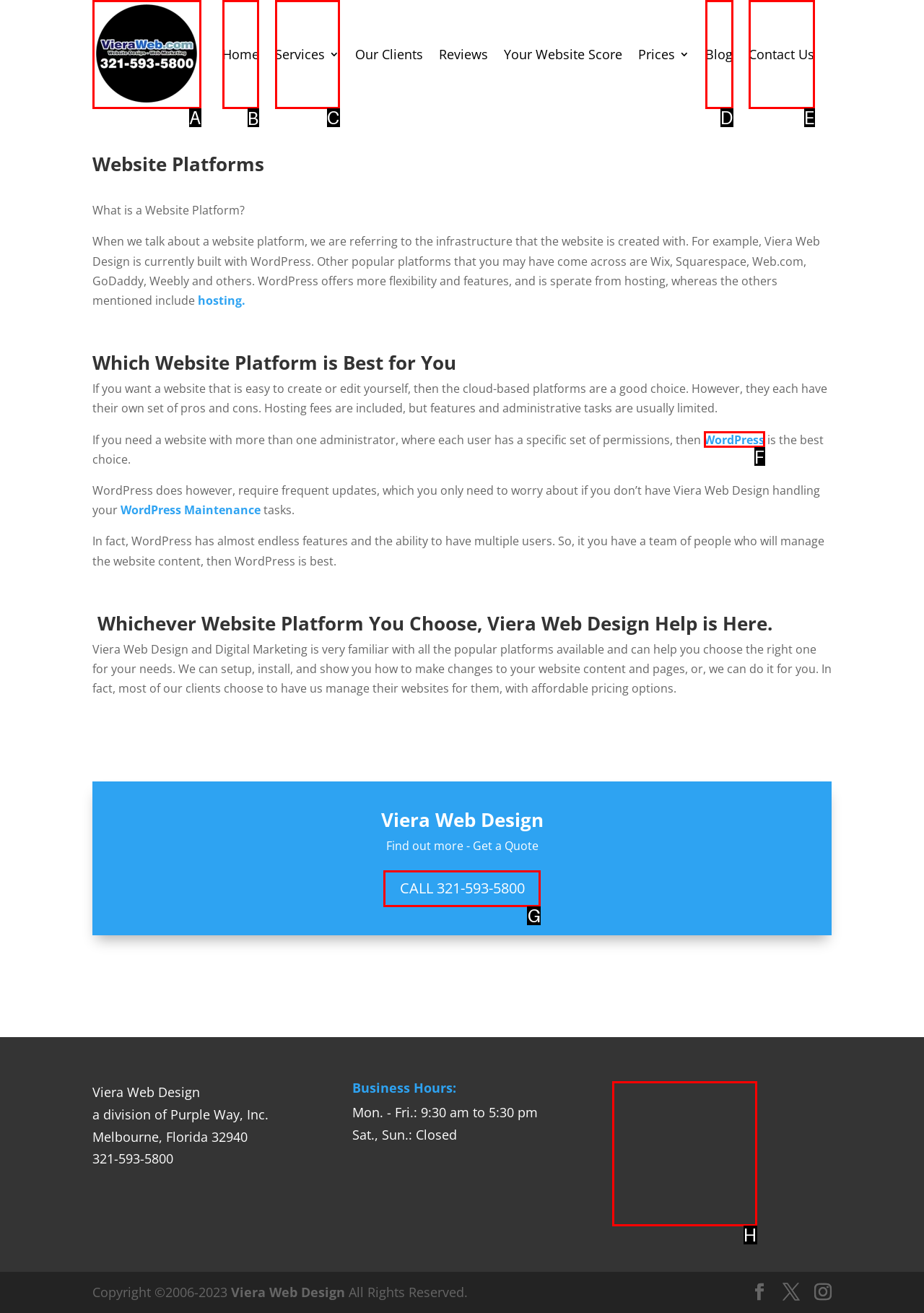Identify the correct UI element to click on to achieve the task: Click the 'Home' link. Provide the letter of the appropriate element directly from the available choices.

B